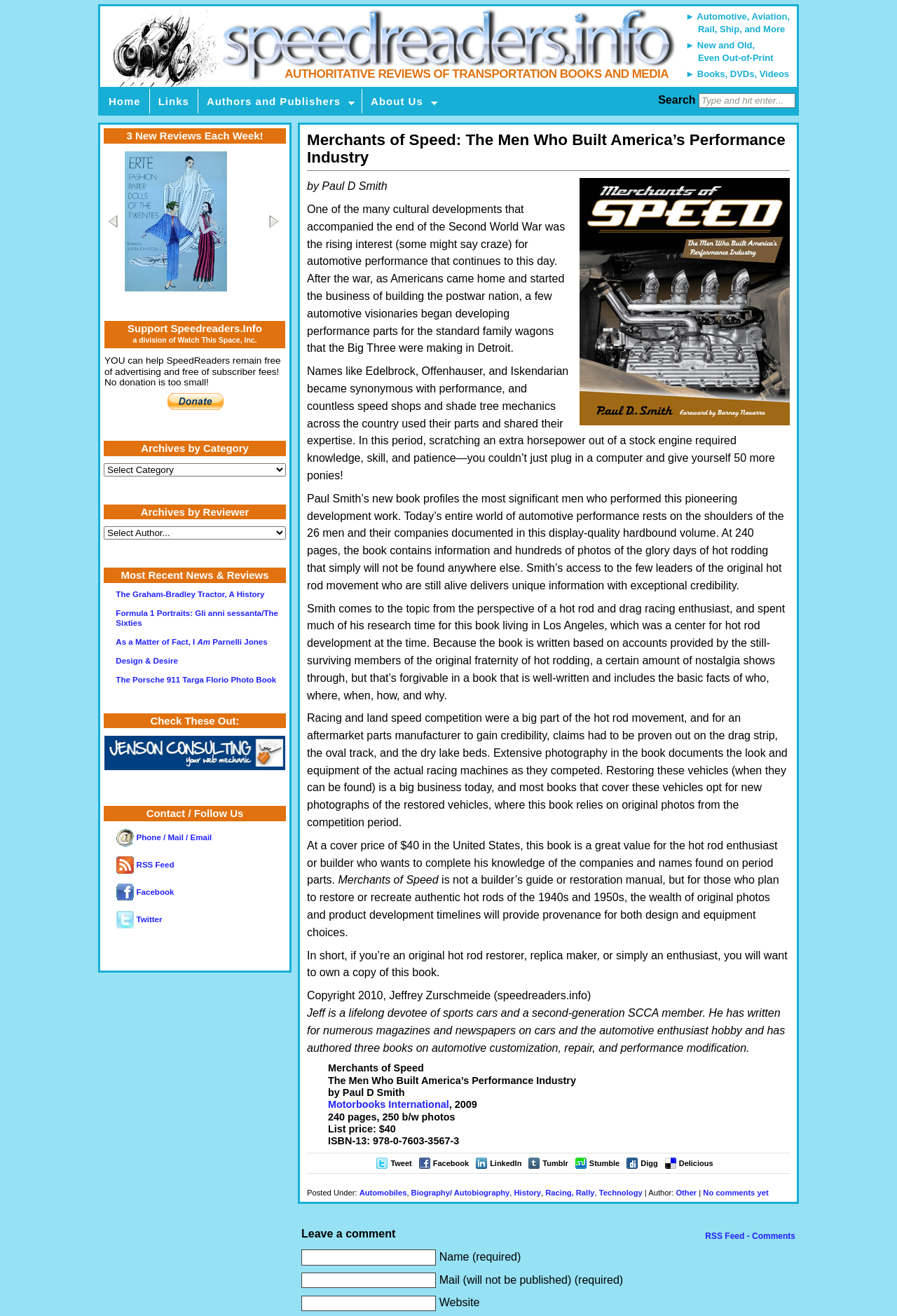Provide the bounding box coordinates of the area you need to click to execute the following instruction: "Leave a comment".

[0.336, 0.931, 0.887, 0.945]